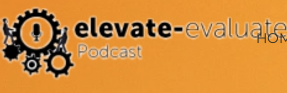What does the gear symbolize in the logo?
Examine the webpage screenshot and provide an in-depth answer to the question.

The logo incorporates graphic elements such as gears and a microphone, symbolizing themes of evaluation and communication, where the gear represents the evaluation aspect of the podcast.